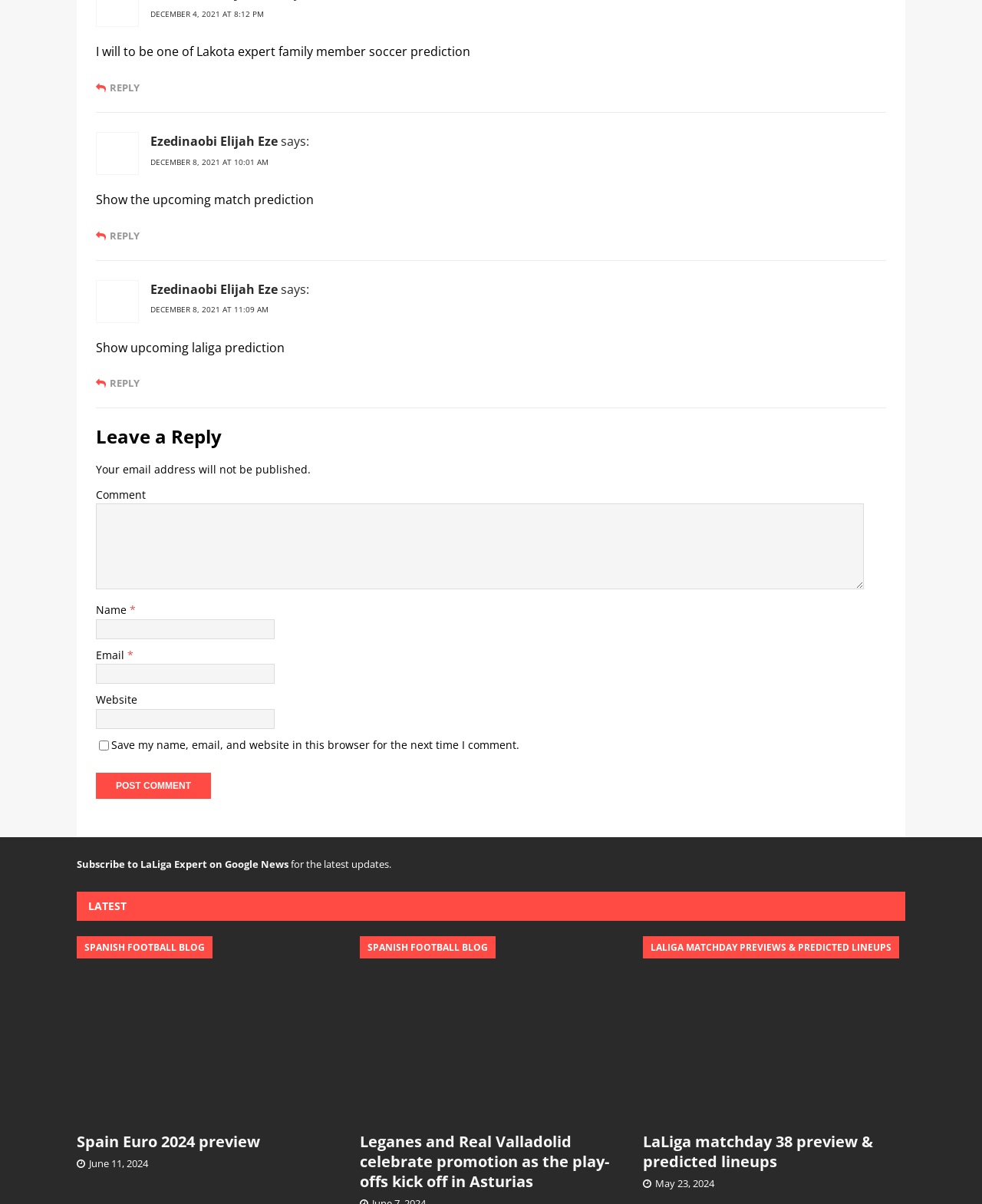Bounding box coordinates should be in the format (top-left x, top-left y, bottom-right x, bottom-right y) and all values should be floating point numbers between 0 and 1. Determine the bounding box coordinate for the UI element described as: Spain Euro 2024 preview

[0.078, 0.909, 0.262, 0.923]